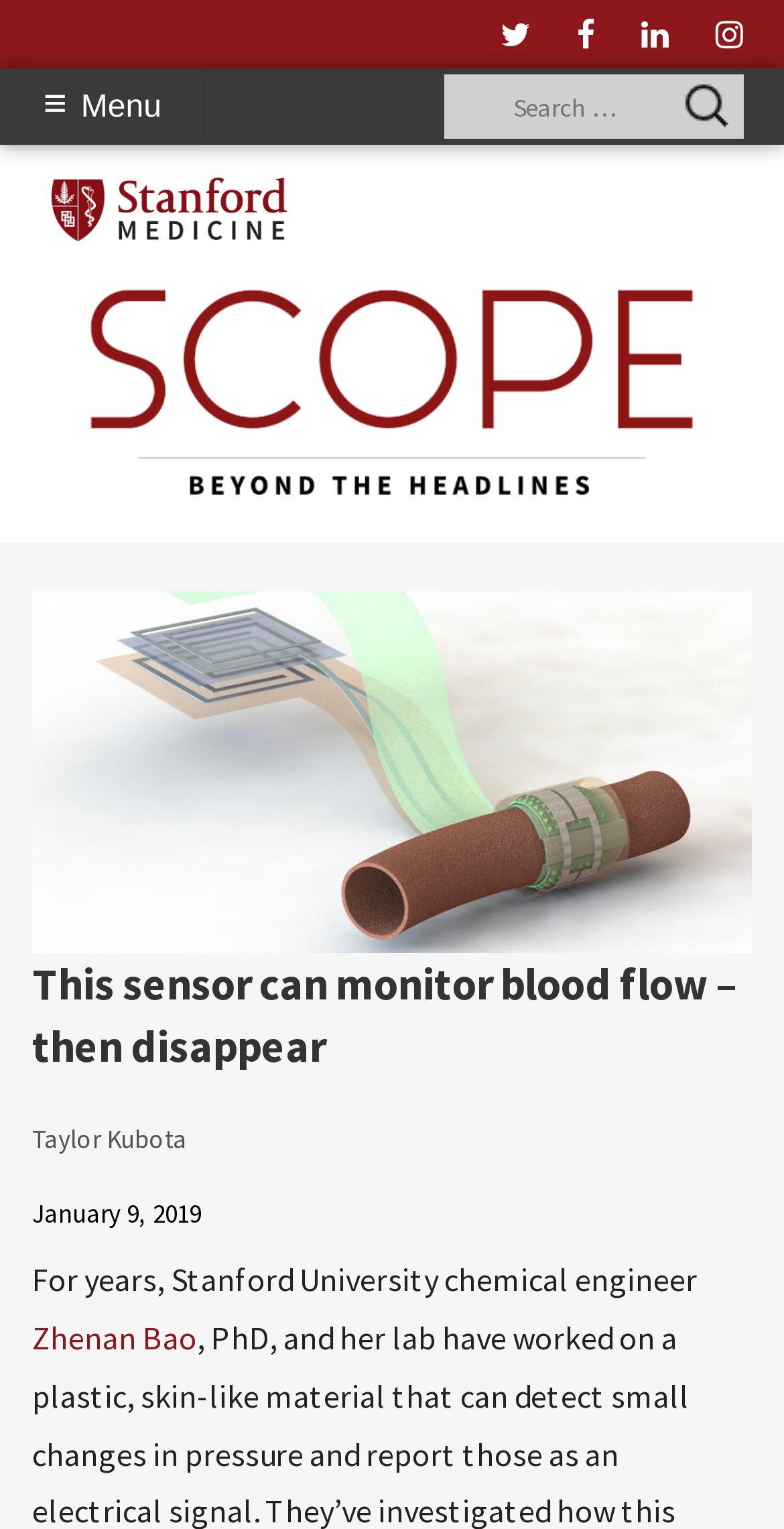Based on the element description: "parent_node: Logo Left Content", identify the bounding box coordinates for this UI element. The coordinates must be four float numbers between 0 and 1, listed as [left, top, right, bottom].

[0.062, 0.158, 0.938, 0.355]